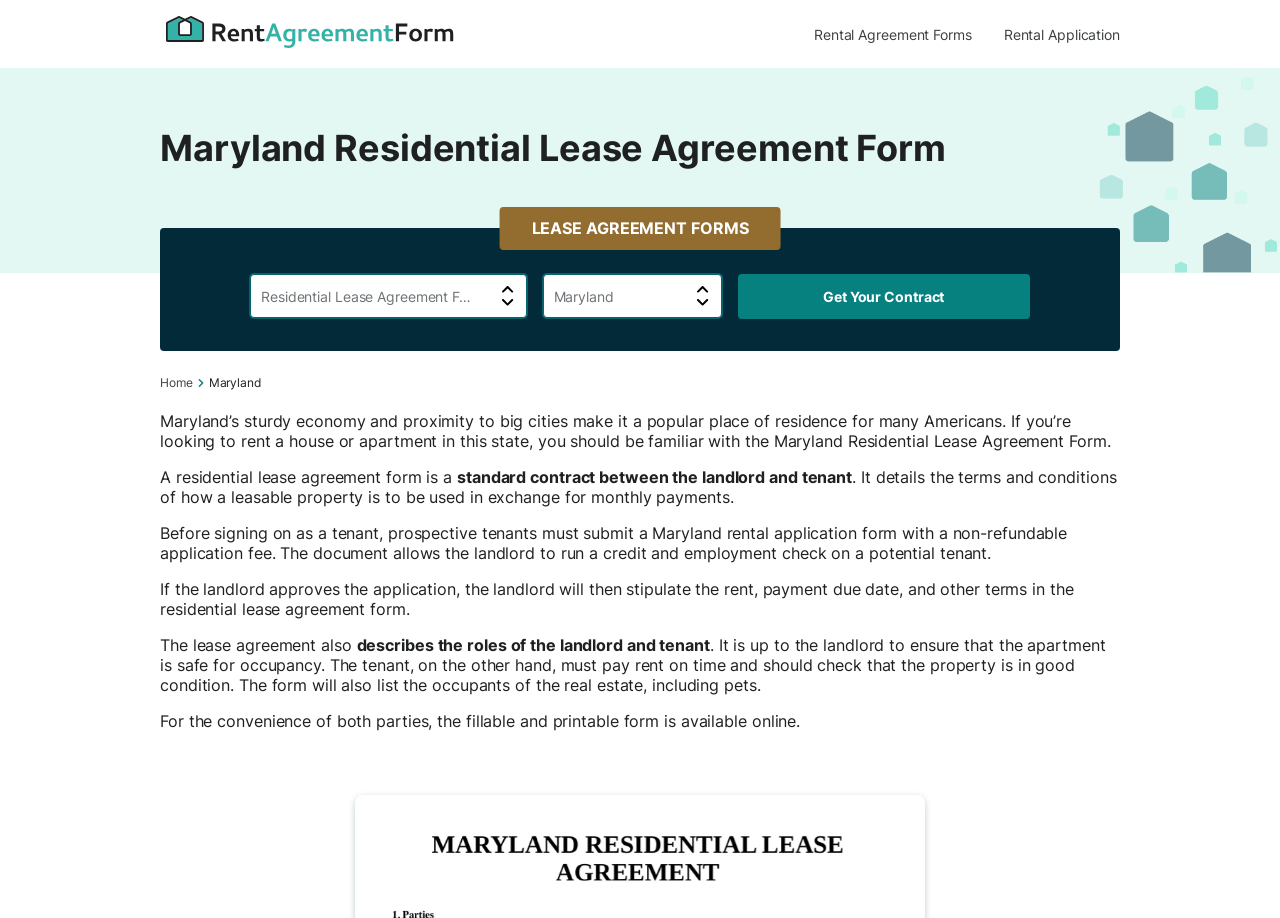What is the benefit of having a fillable and printable lease agreement form?
Answer the question in a detailed and comprehensive manner.

The fillable and printable form is available online for the convenience of both parties, making it easier for landlords and tenants to access and complete the necessary documentation.